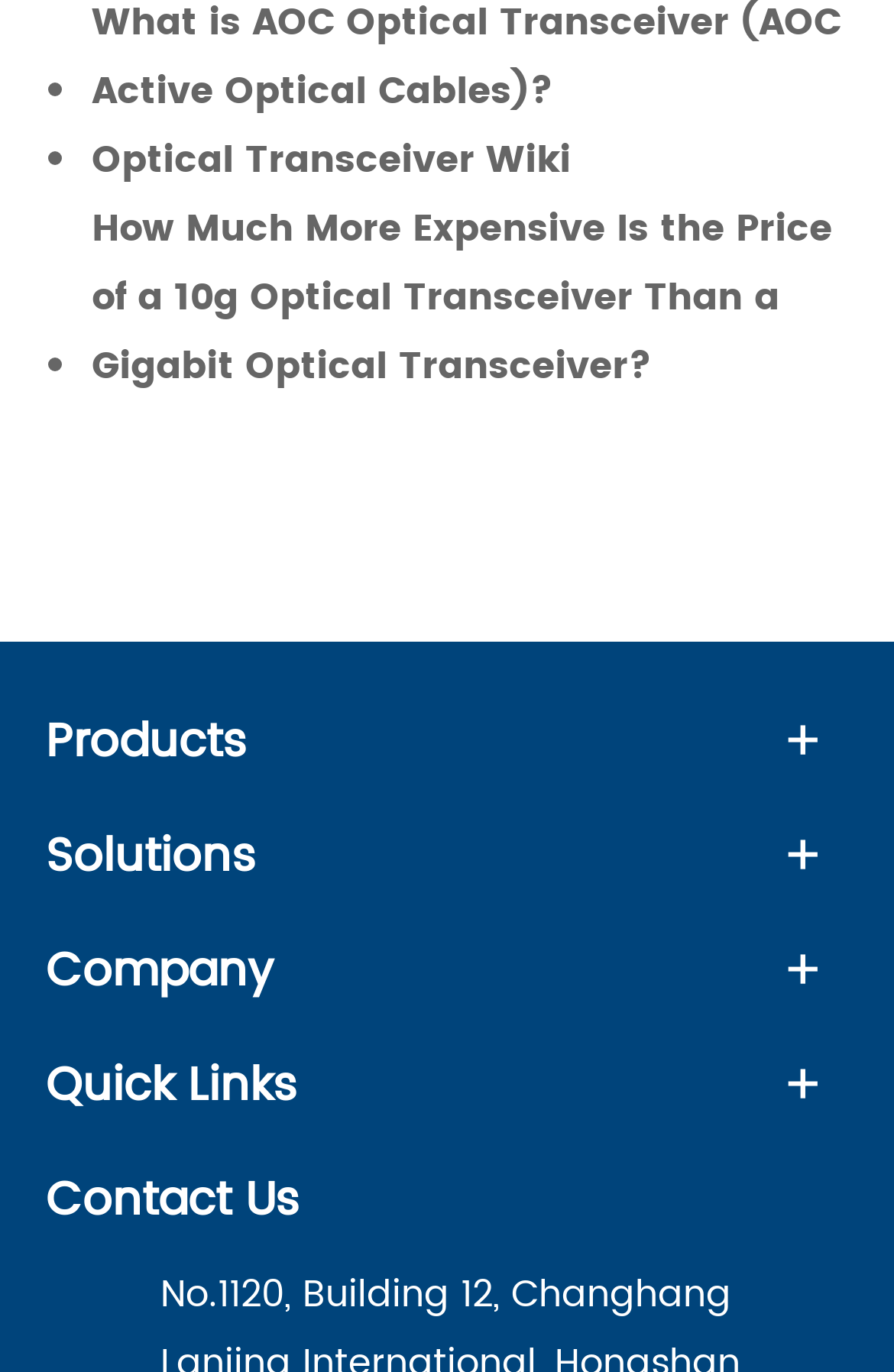What is the text next to the '+' icon?
Using the image as a reference, answer with just one word or a short phrase.

Quick Links